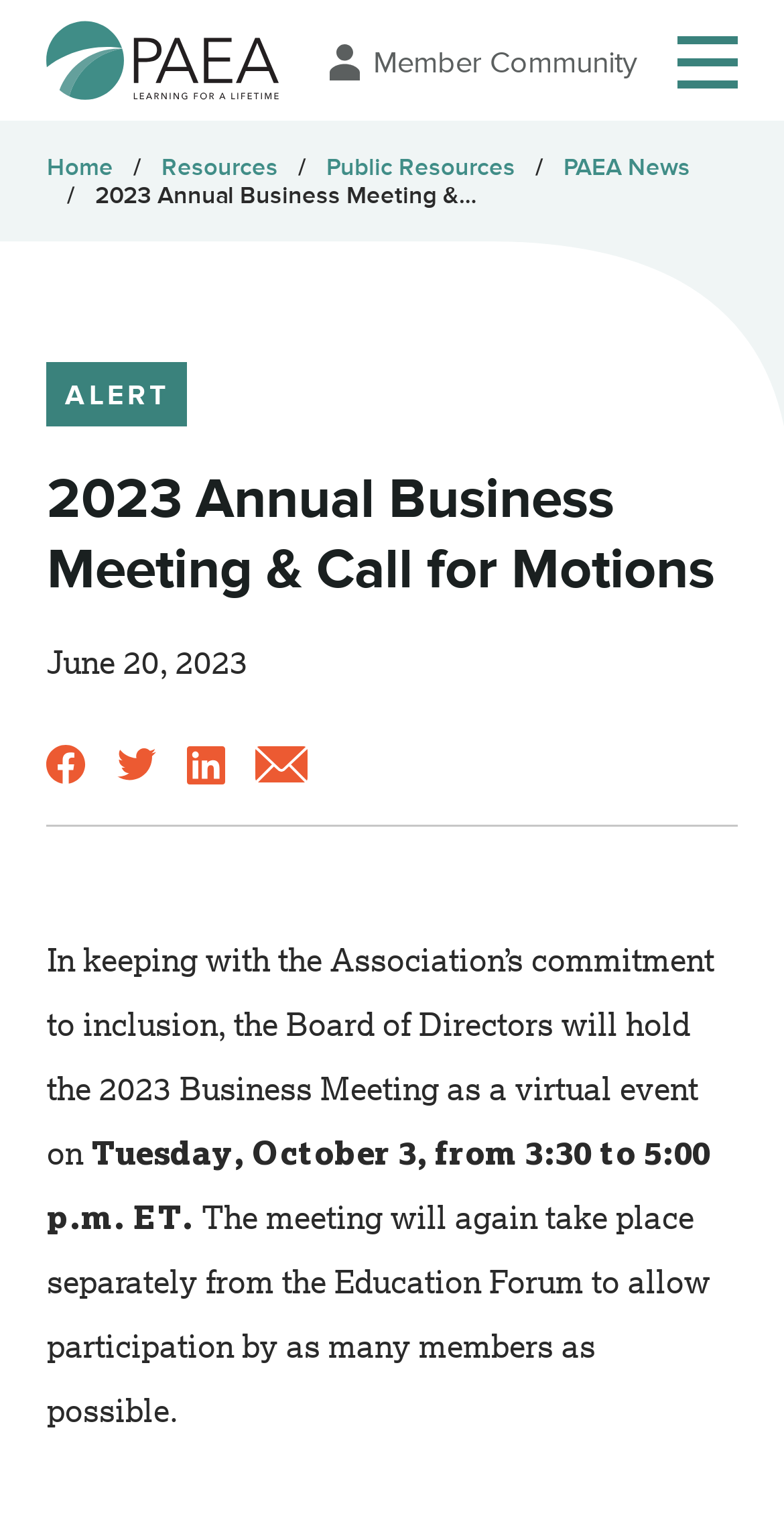Use one word or a short phrase to answer the question provided: 
Is the event a virtual or physical event?

Virtual